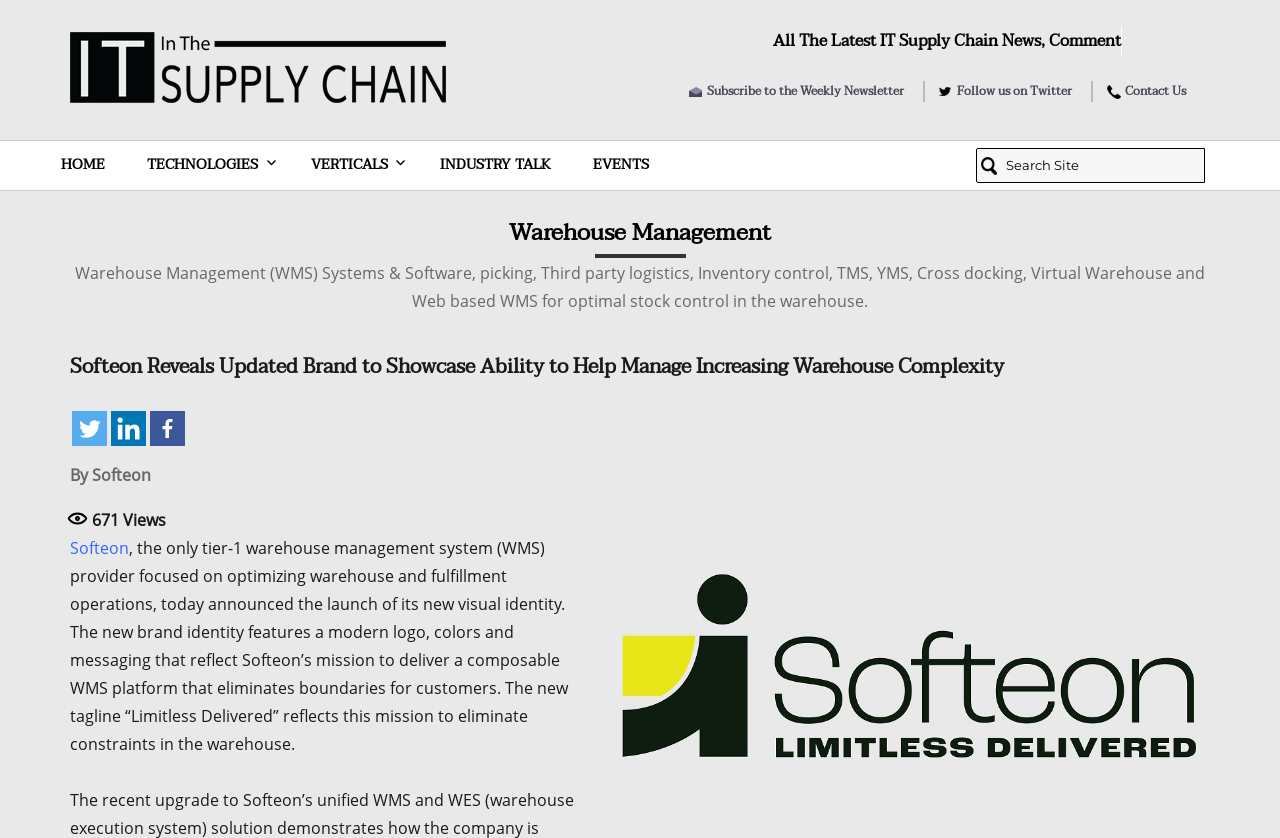Utilize the details in the image to give a detailed response to the question: What is the name of the company that provides warehouse management systems?

I found the answer by looking at the text 'By Softeon' at the bottom of the page, which suggests that Softeon is the company behind the content on this webpage. Additionally, the text 'Softeon, the only tier-1 warehouse management system (WMS) provider...' further confirms that Softeon is a company that provides warehouse management systems.